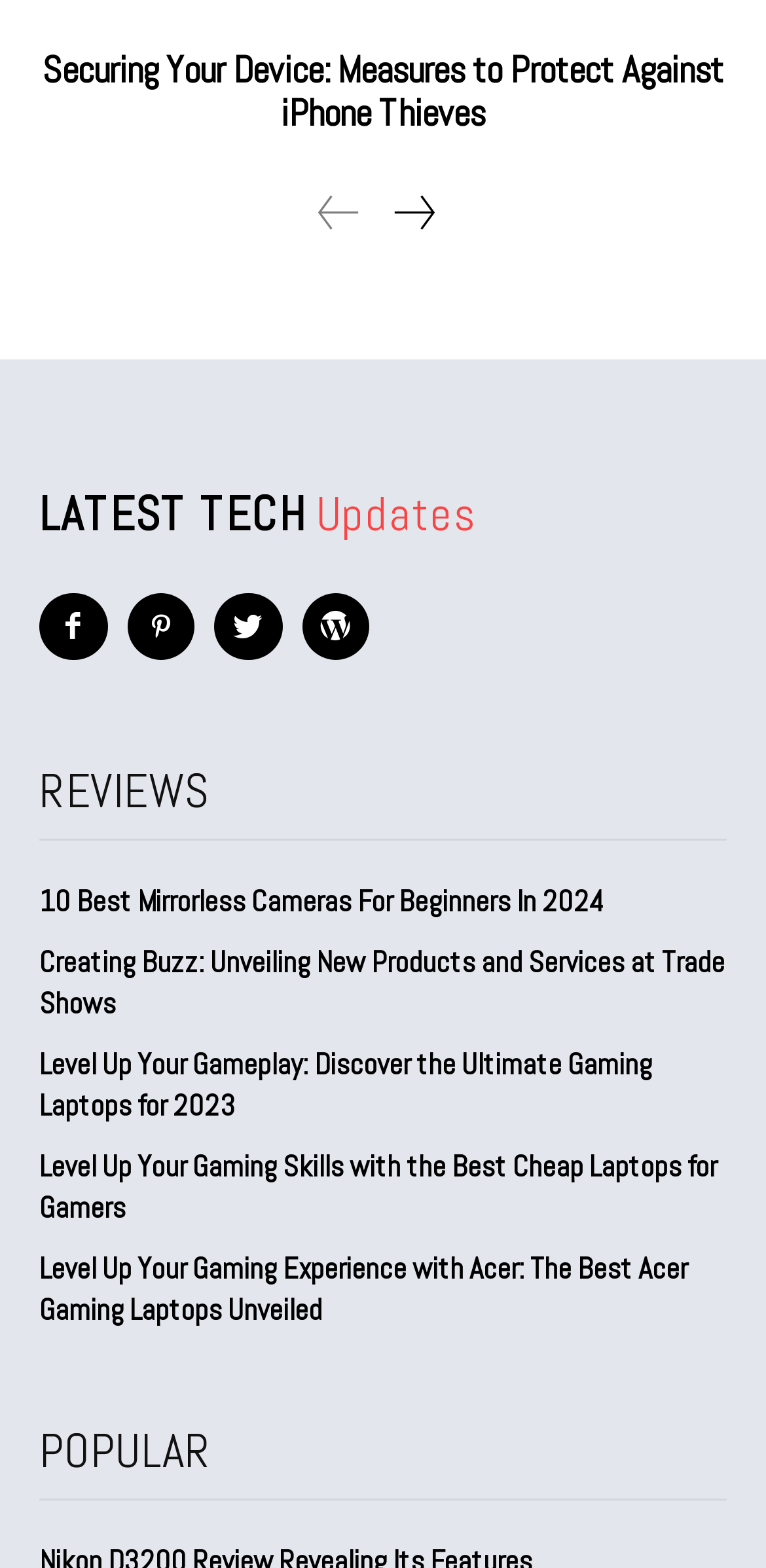Please identify the bounding box coordinates of the clickable area that will allow you to execute the instruction: "explore reviews".

[0.051, 0.49, 0.273, 0.52]